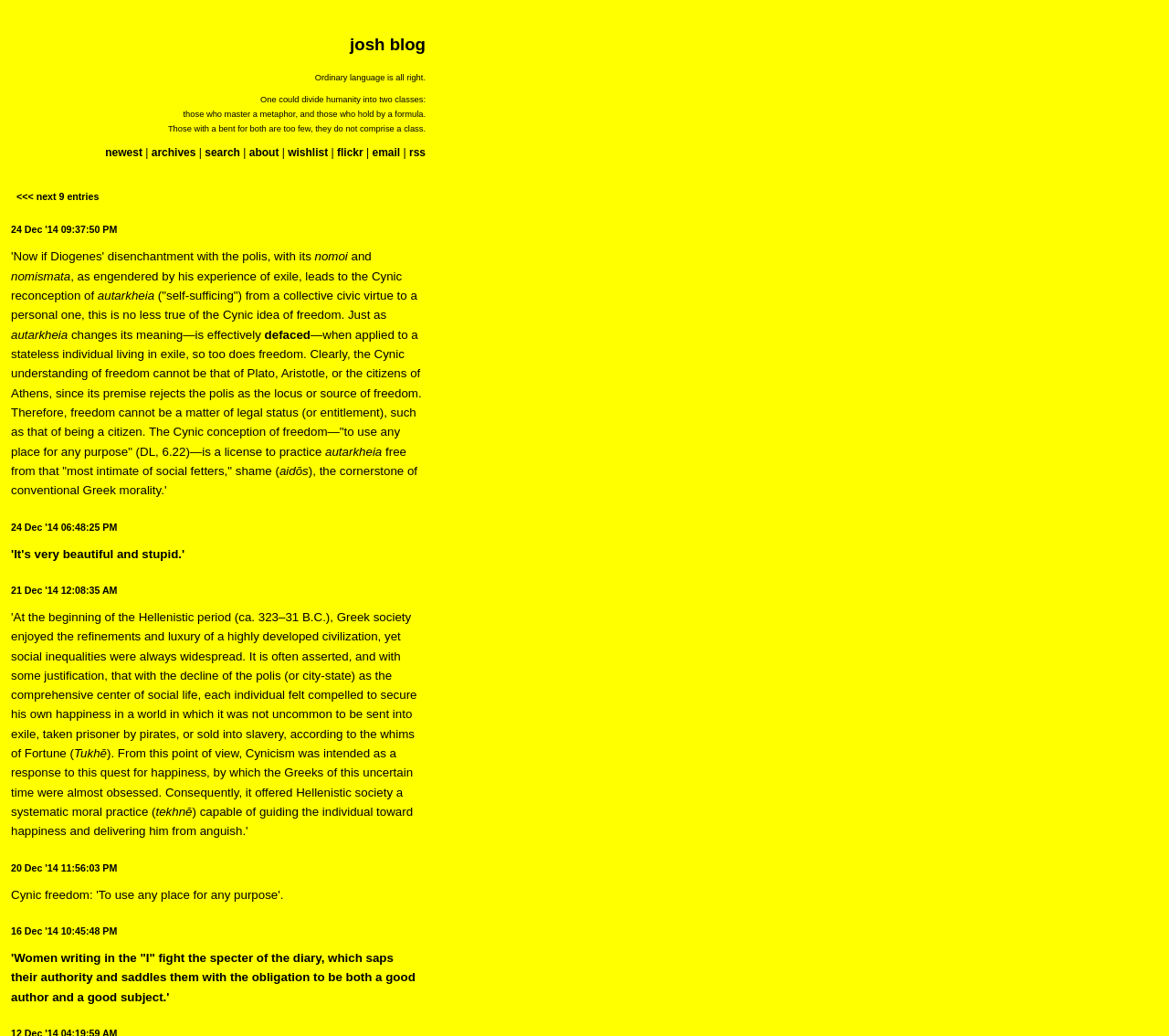Respond with a single word or short phrase to the following question: 
How many links are there in the navigation menu?

7